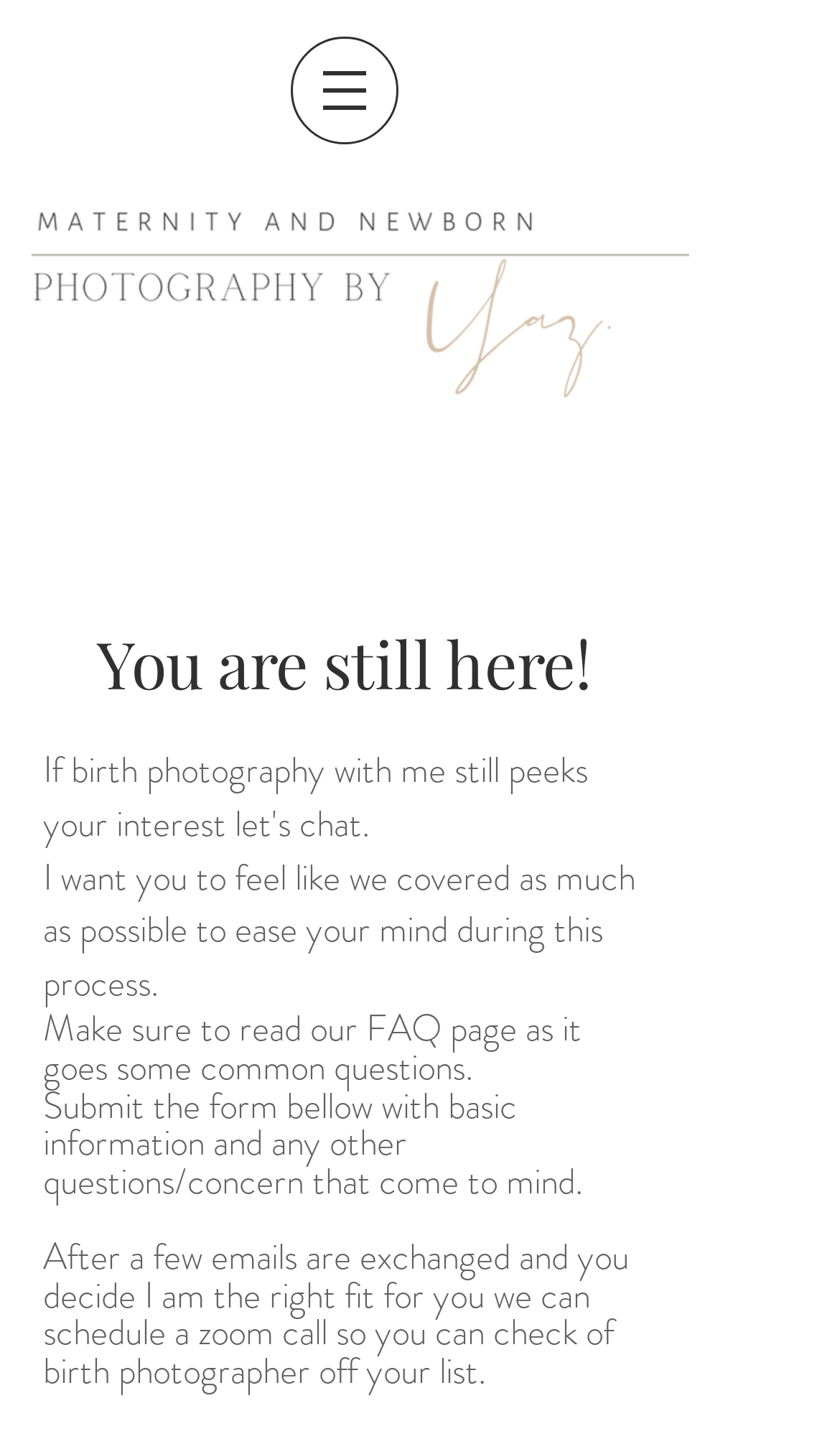What is the next step after exchanging emails?
Craft a detailed and extensive response to the question.

According to the text 'After a few emails are exchanged and you decide I am the right fit for you we can schedule a zoom call so you can check of birth photographer off your list.', the next step after exchanging emails is to schedule a zoom call with the photographer.